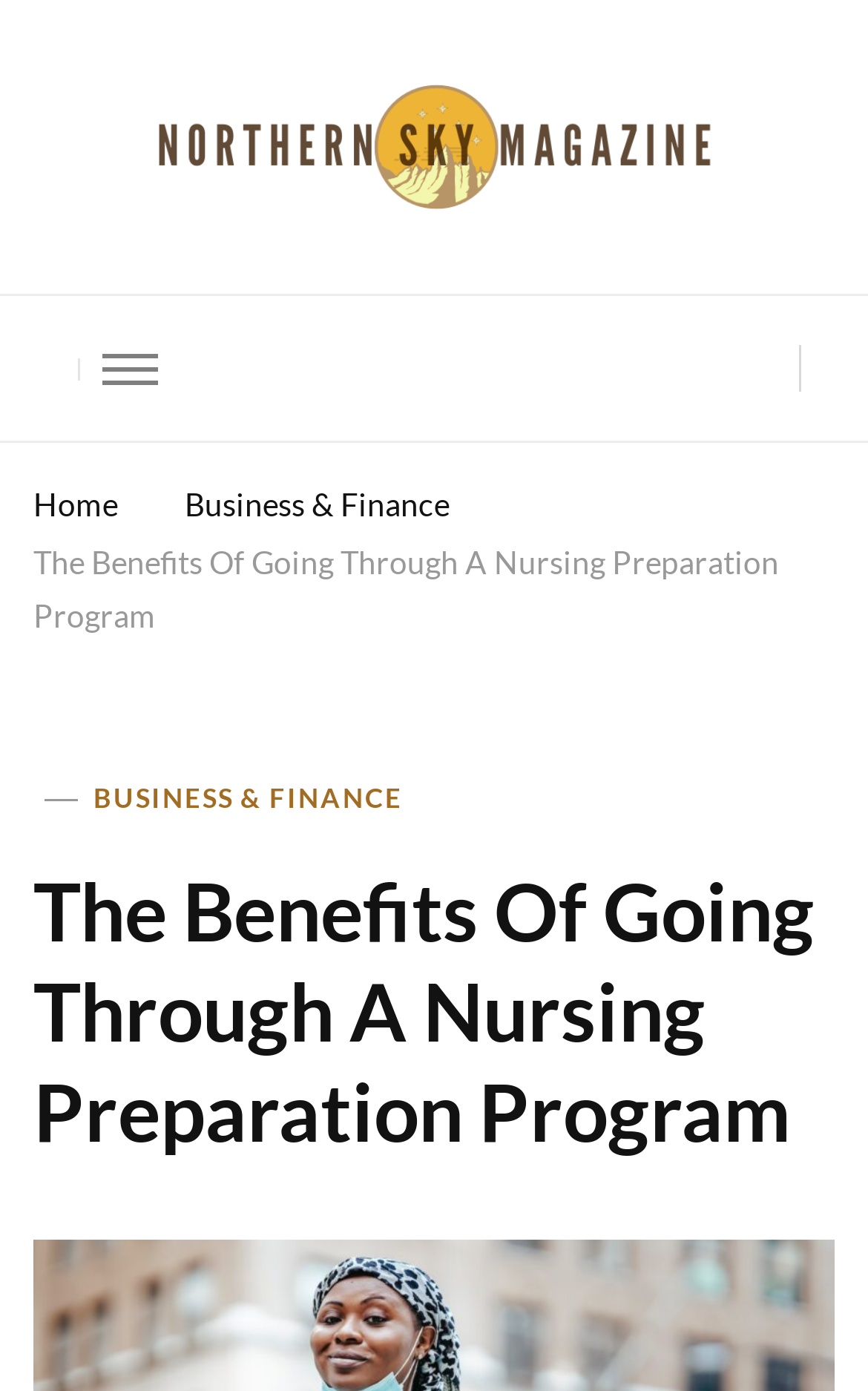Is the navigation menu expanded?
Look at the image and answer with only one word or phrase.

No